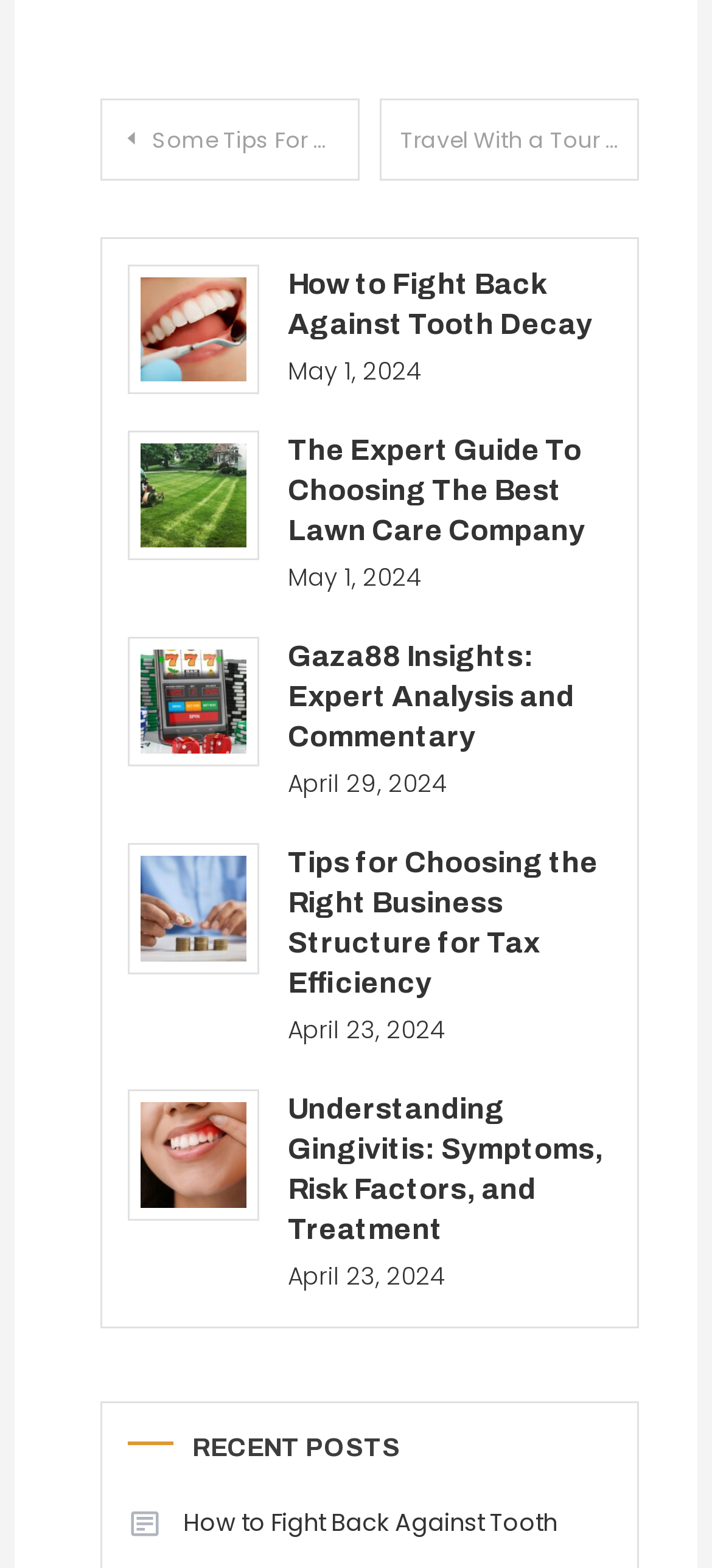Show the bounding box coordinates for the element that needs to be clicked to execute the following instruction: "read the 'thermo_style' doc page". Provide the coordinates in the form of four float numbers between 0 and 1, i.e., [left, top, right, bottom].

None